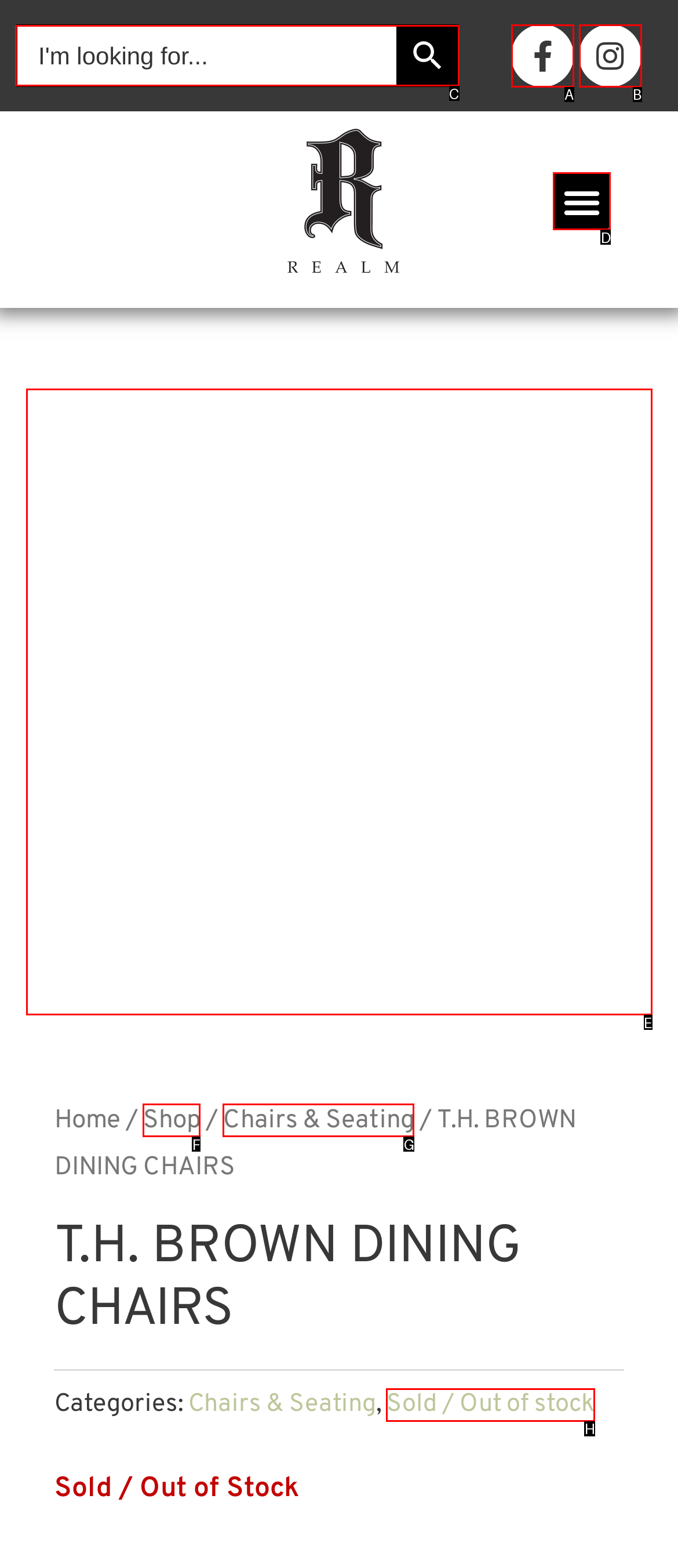To achieve the task: Search for something, which HTML element do you need to click?
Respond with the letter of the correct option from the given choices.

C